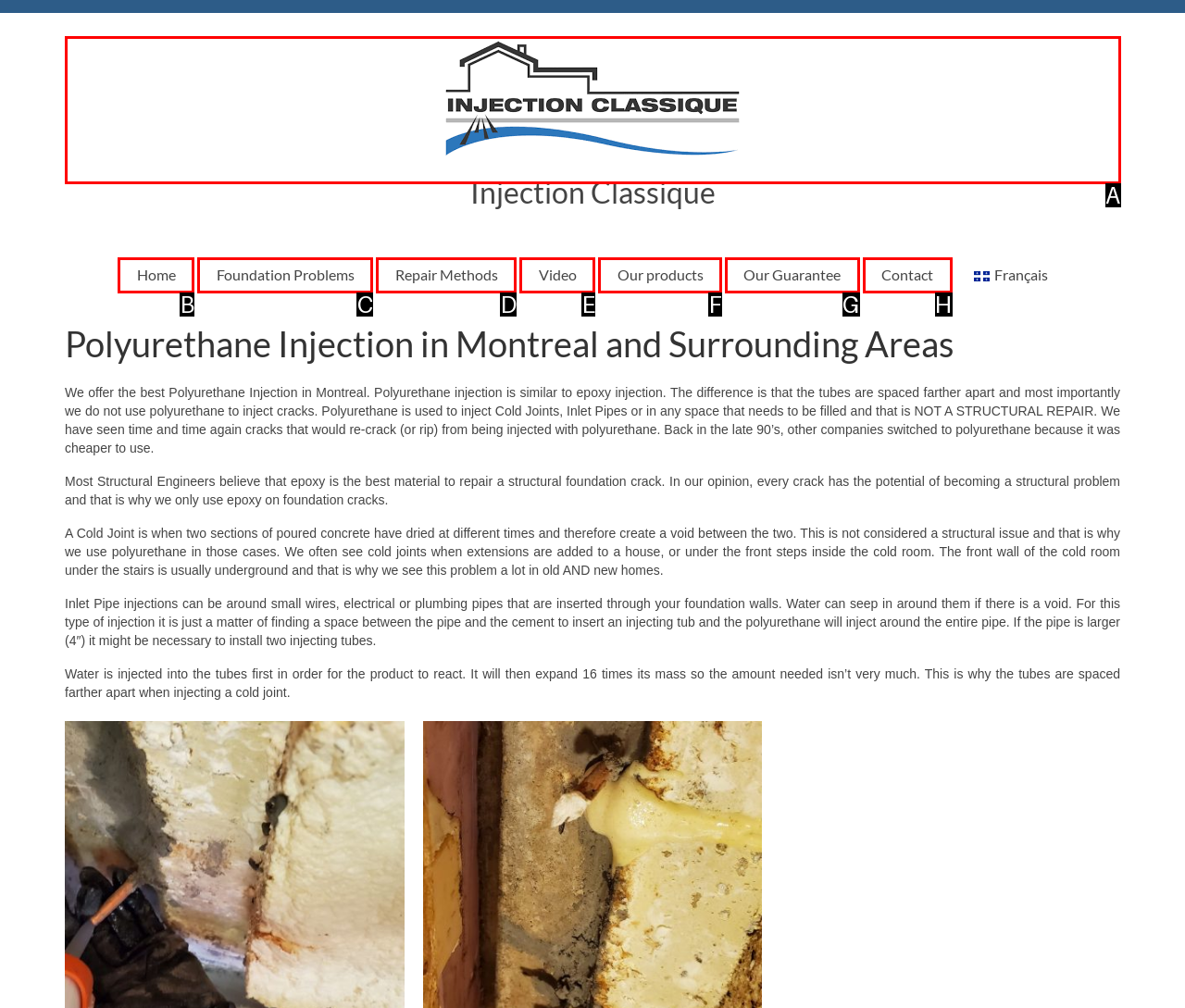Match the following description to a UI element: Home
Provide the letter of the matching option directly.

B